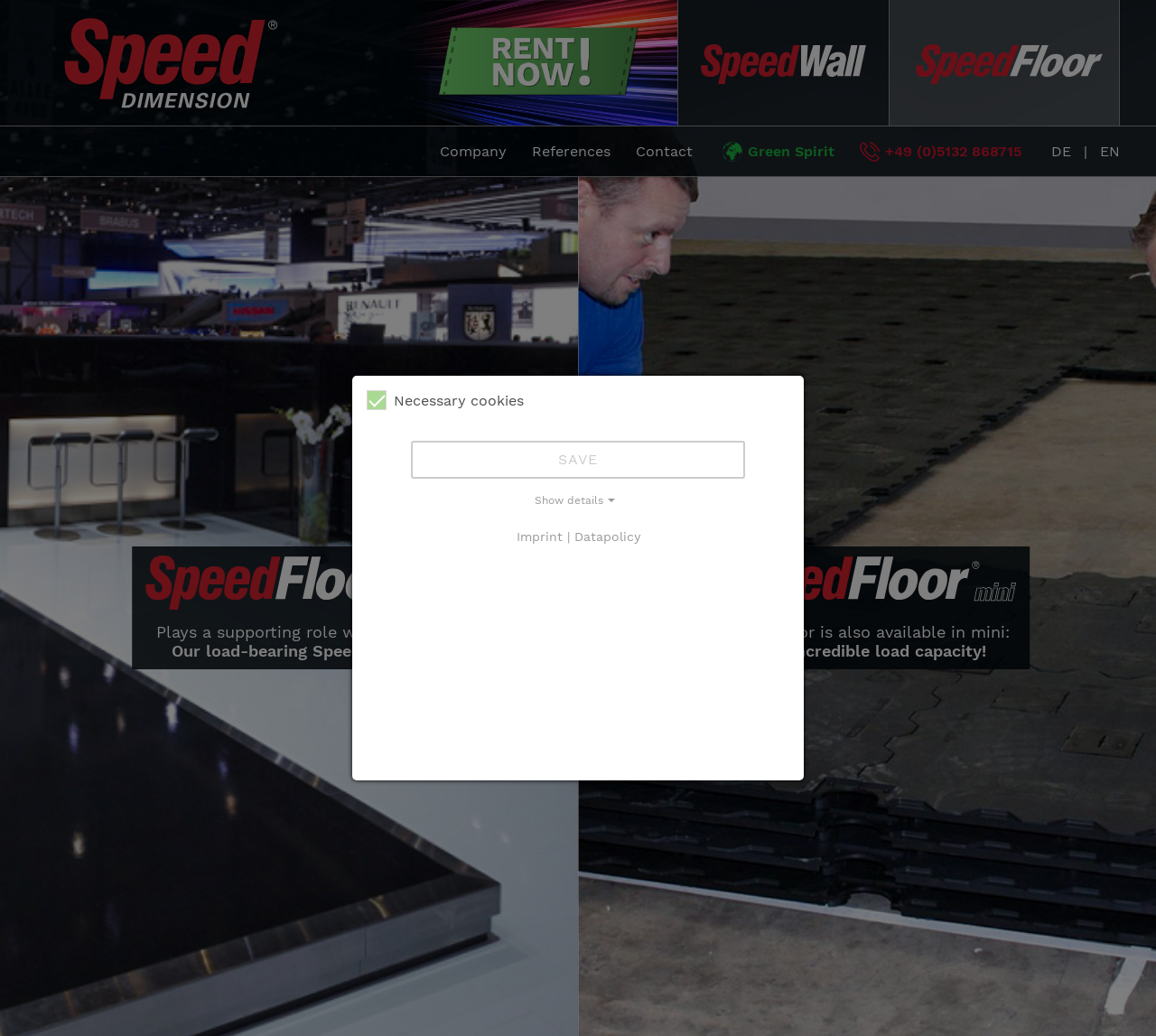Identify the bounding box coordinates for the region of the element that should be clicked to carry out the instruction: "Show details of the product". The bounding box coordinates should be four float numbers between 0 and 1, i.e., [left, top, right, bottom].

[0.317, 0.475, 0.683, 0.491]